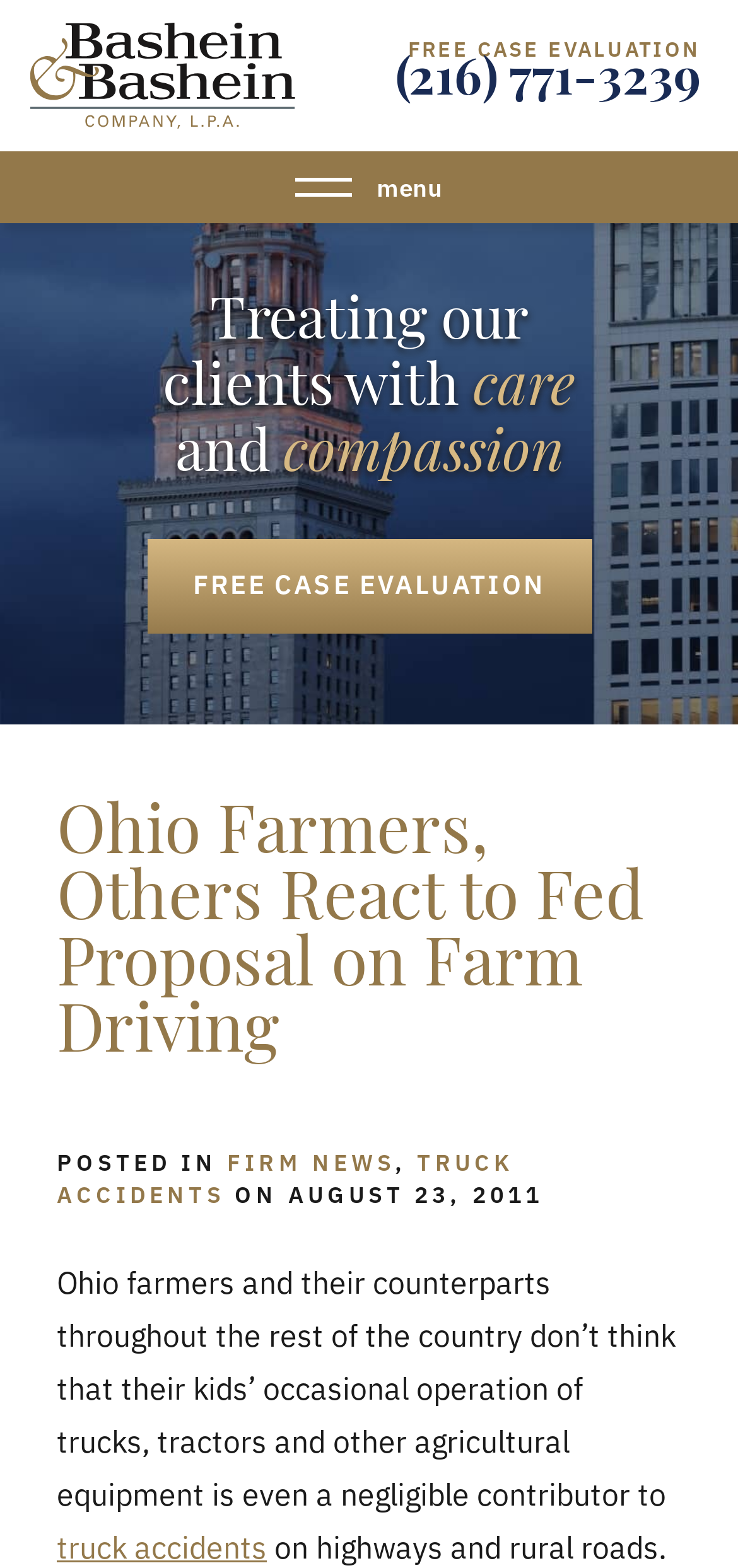Using the elements shown in the image, answer the question comprehensively: What is the phone number for a free case evaluation?

I found the phone number by looking at the element with the text 'Phone' and its adjacent element, which is a link with the phone number.